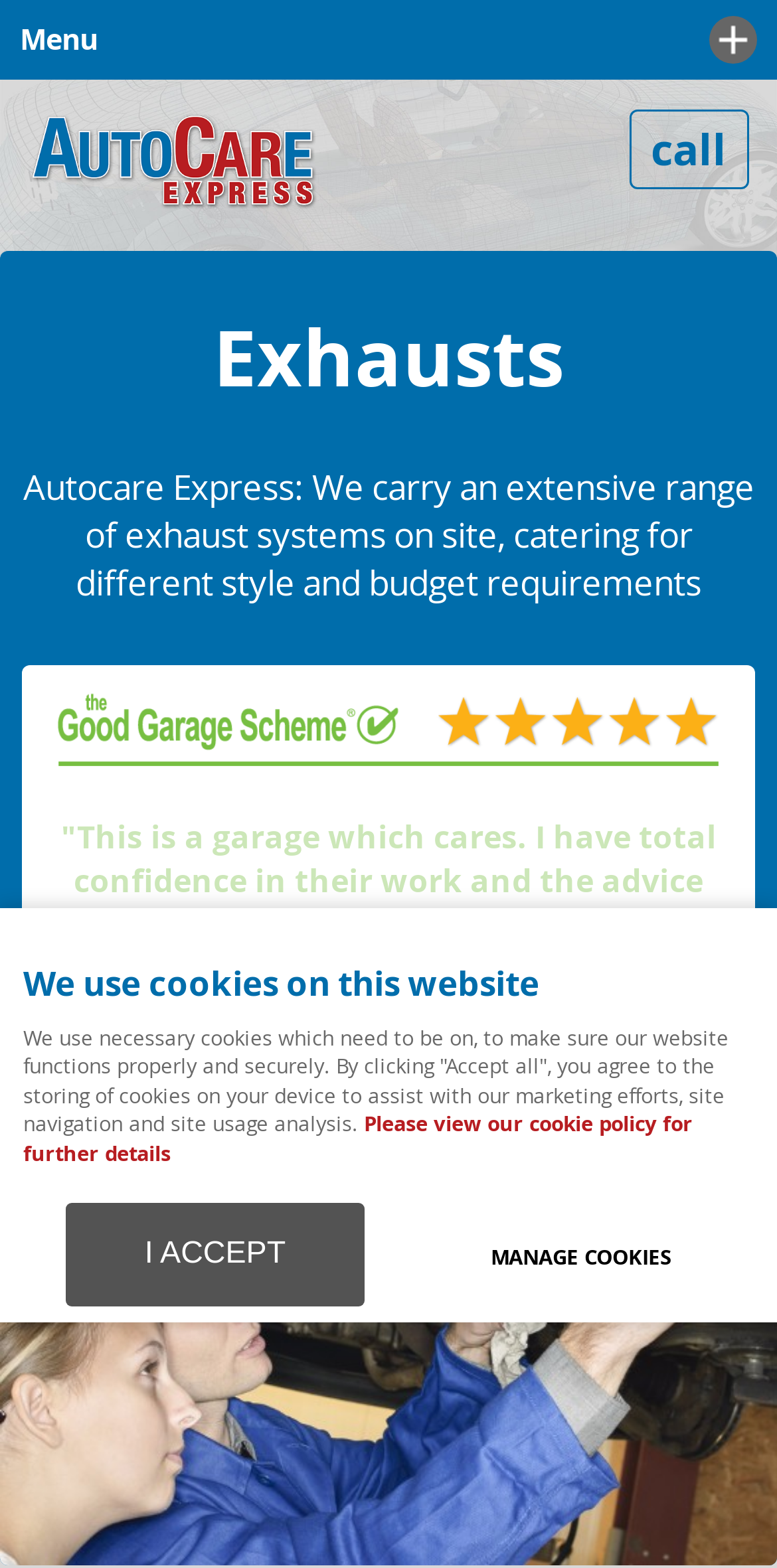Please locate the bounding box coordinates of the element's region that needs to be clicked to follow the instruction: "Click on the menu". The bounding box coordinates should be provided as four float numbers between 0 and 1, i.e., [left, top, right, bottom].

[0.0, 0.0, 1.0, 0.051]